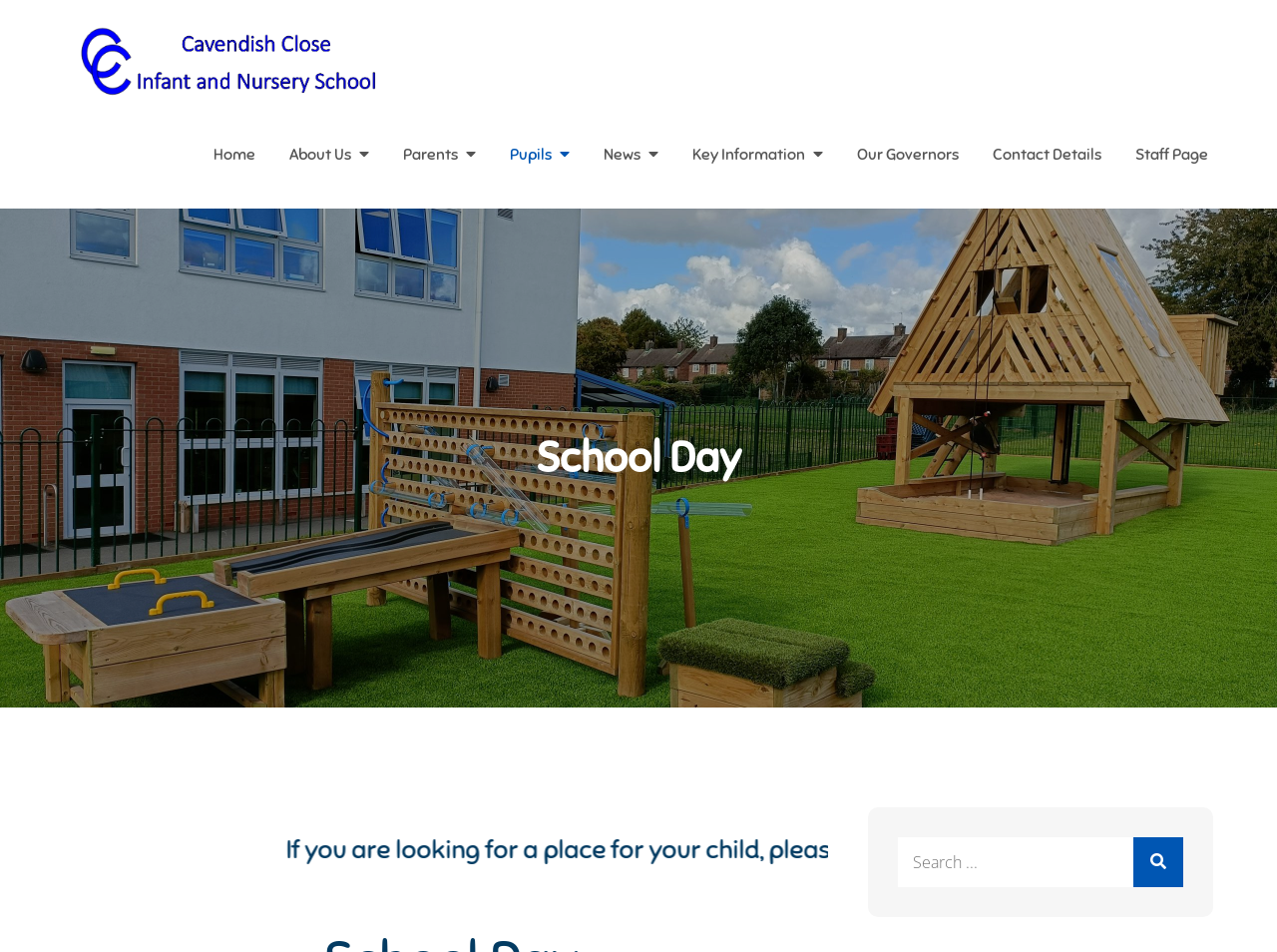What is the topic of the subheading?
Please give a detailed and thorough answer to the question, covering all relevant points.

The subheading element is located below the main heading, and it contains the text 'School Day', which suggests that the topic of the subheading is related to the daily activities or routine of the school.